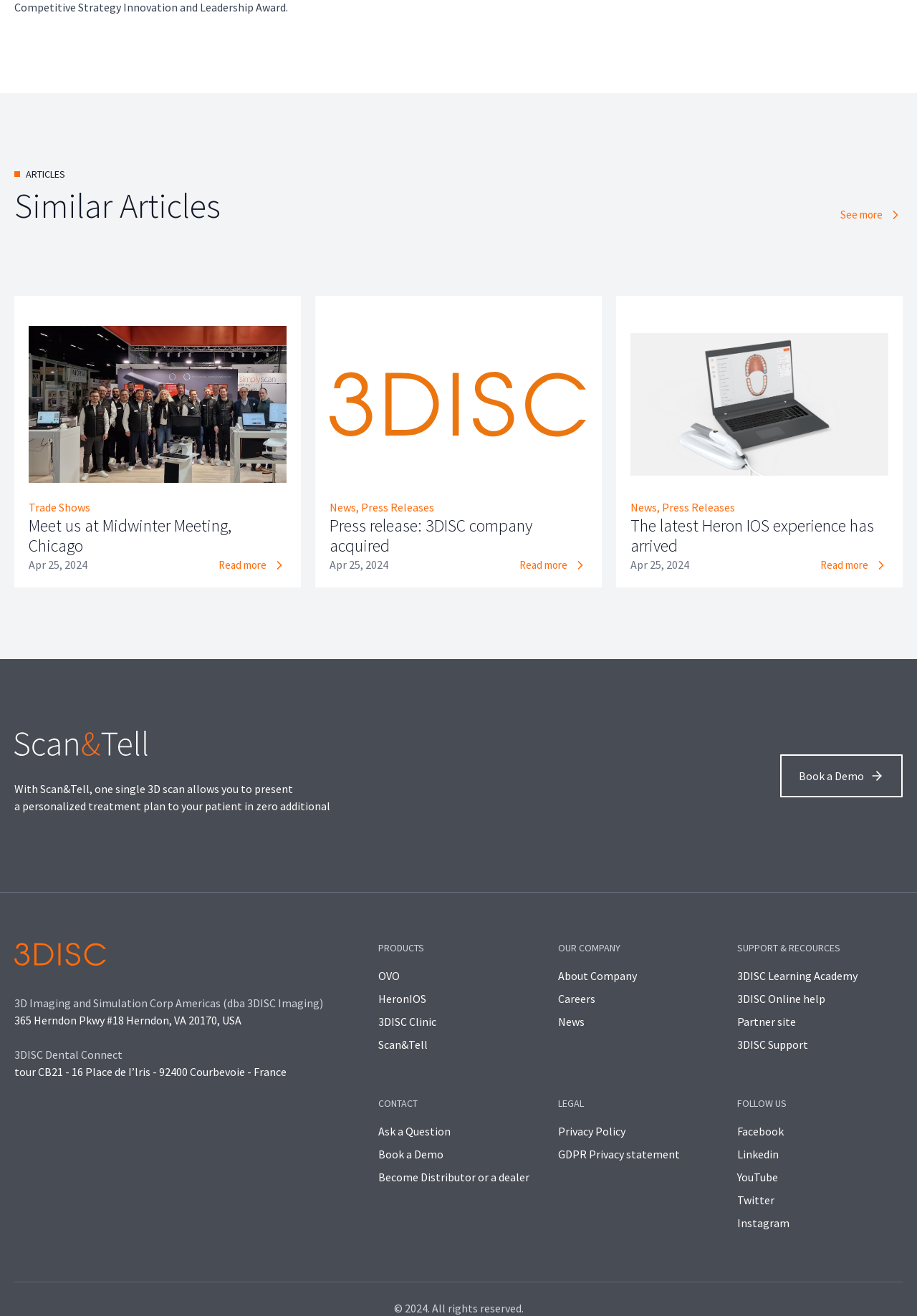Provide your answer in one word or a succinct phrase for the question: 
How many product categories are listed?

4